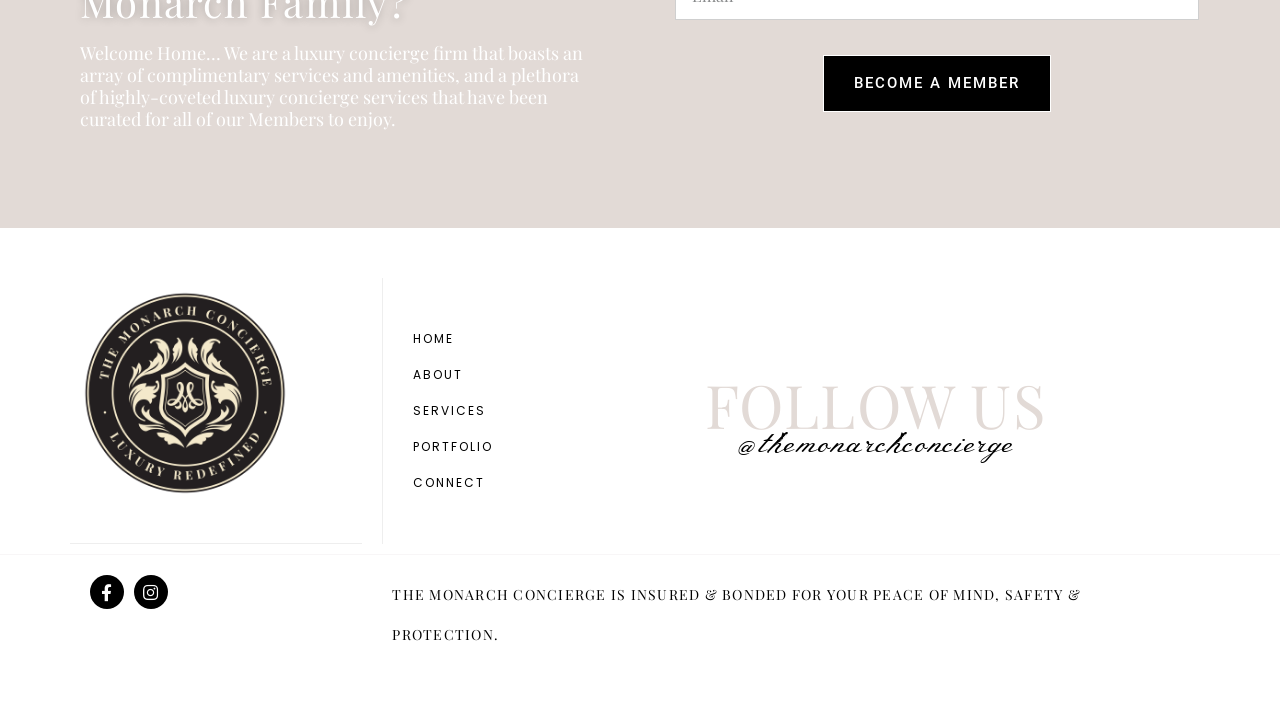Specify the bounding box coordinates of the area that needs to be clicked to achieve the following instruction: "Click the BECOME A MEMBER button".

[0.643, 0.078, 0.821, 0.159]